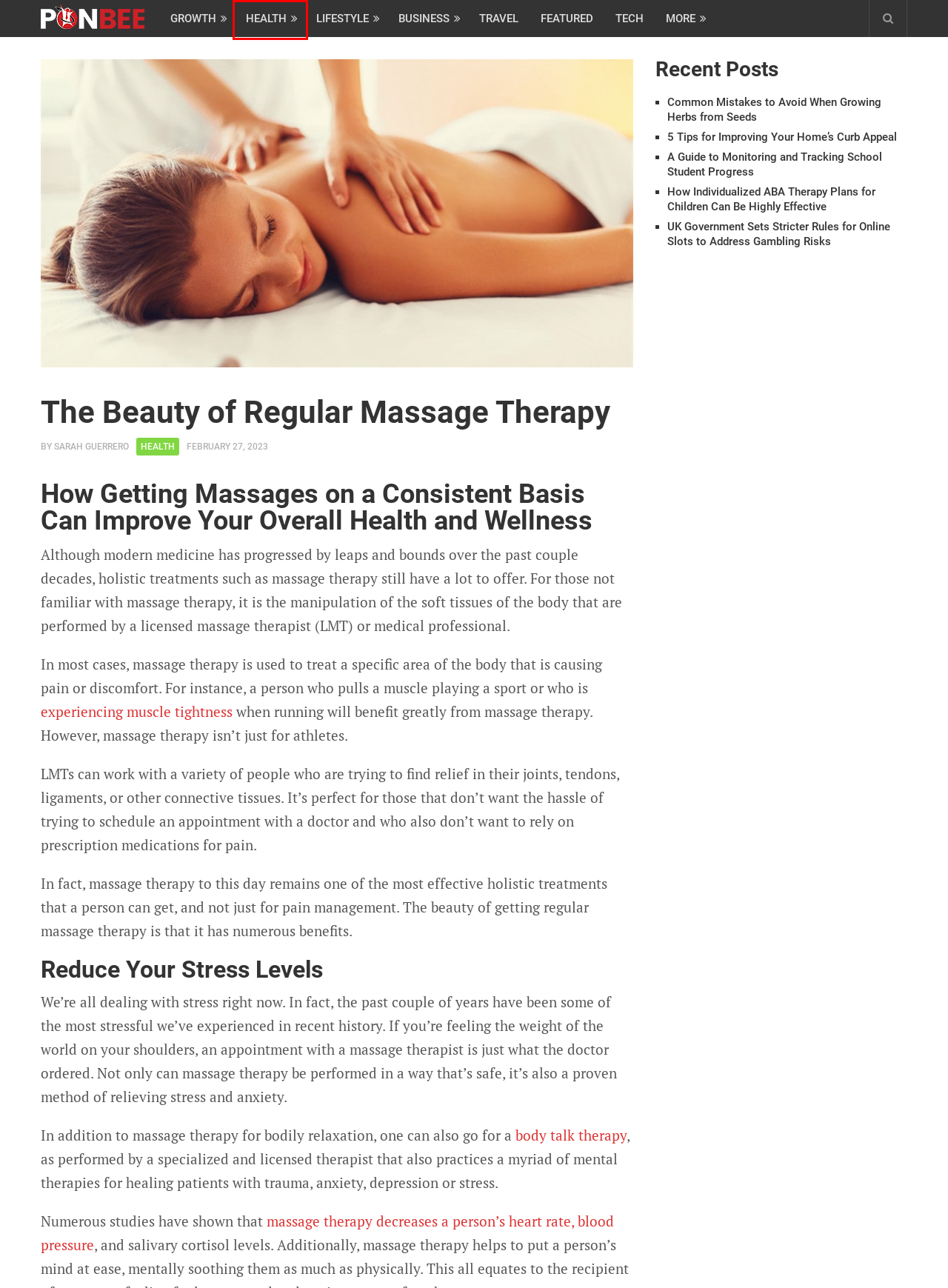You are provided a screenshot of a webpage featuring a red bounding box around a UI element. Choose the webpage description that most accurately represents the new webpage after clicking the element within the red bounding box. Here are the candidates:
A. Tech – PONBEE
B. Health – PONBEE
C. Lifestyle – PONBEE
D. Common Mistakes to Avoid When Growing Herbs from Seeds - PONBEE
E. Growth – PONBEE
F. Travel – PONBEE
G. How Individualized ABA Therapy Plans for Children Can Be Highly Effective
H. Irish Whispers: A Journey Through Emerald Heritage - PONBEE

B